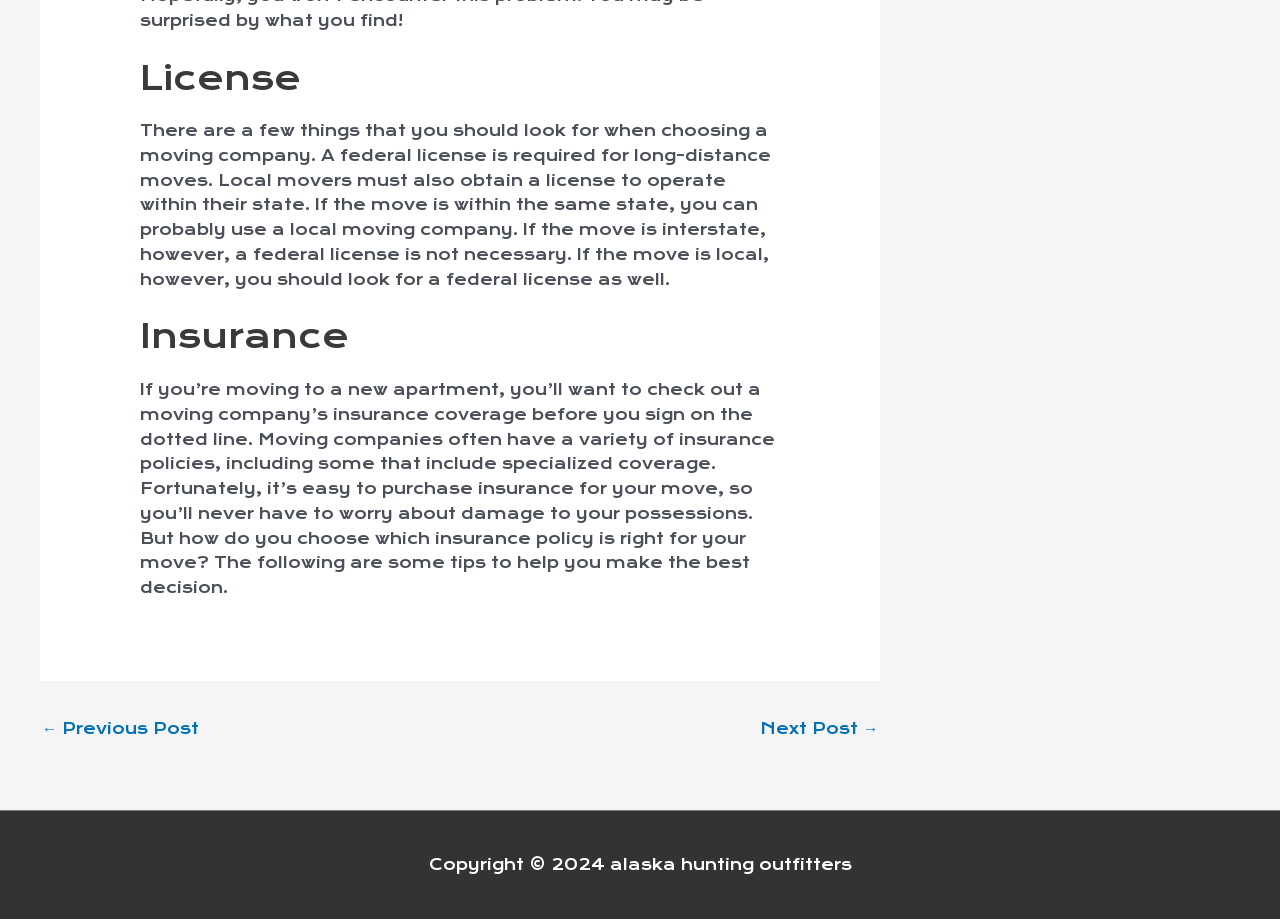What is the relationship between the move location and the type of license required?
Please answer the question as detailed as possible based on the image.

The webpage states that if the move is within the same state, a local moving company can be used, but if the move is interstate, a federal license is required. This information is mentioned in the section under the 'License' heading, which explains the differences in license requirements based on the move location.